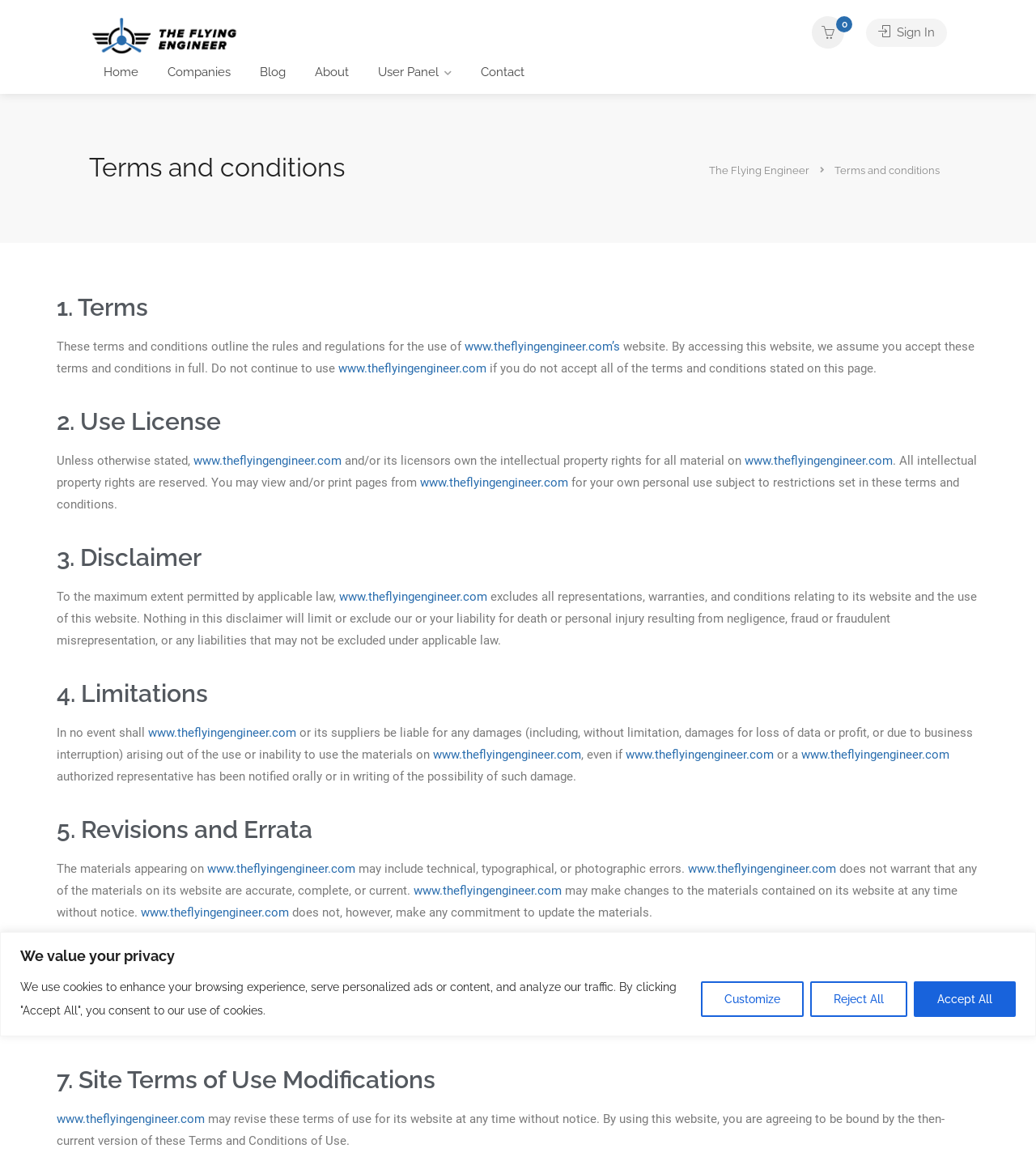Can the website make changes to its content?
Look at the screenshot and provide an in-depth answer.

According to the webpage, 'www.theflyingengineer.com may make changes to the materials contained on its website at any time without notice.' This indicates that the website reserves the right to update or modify its content at any time without informing users.